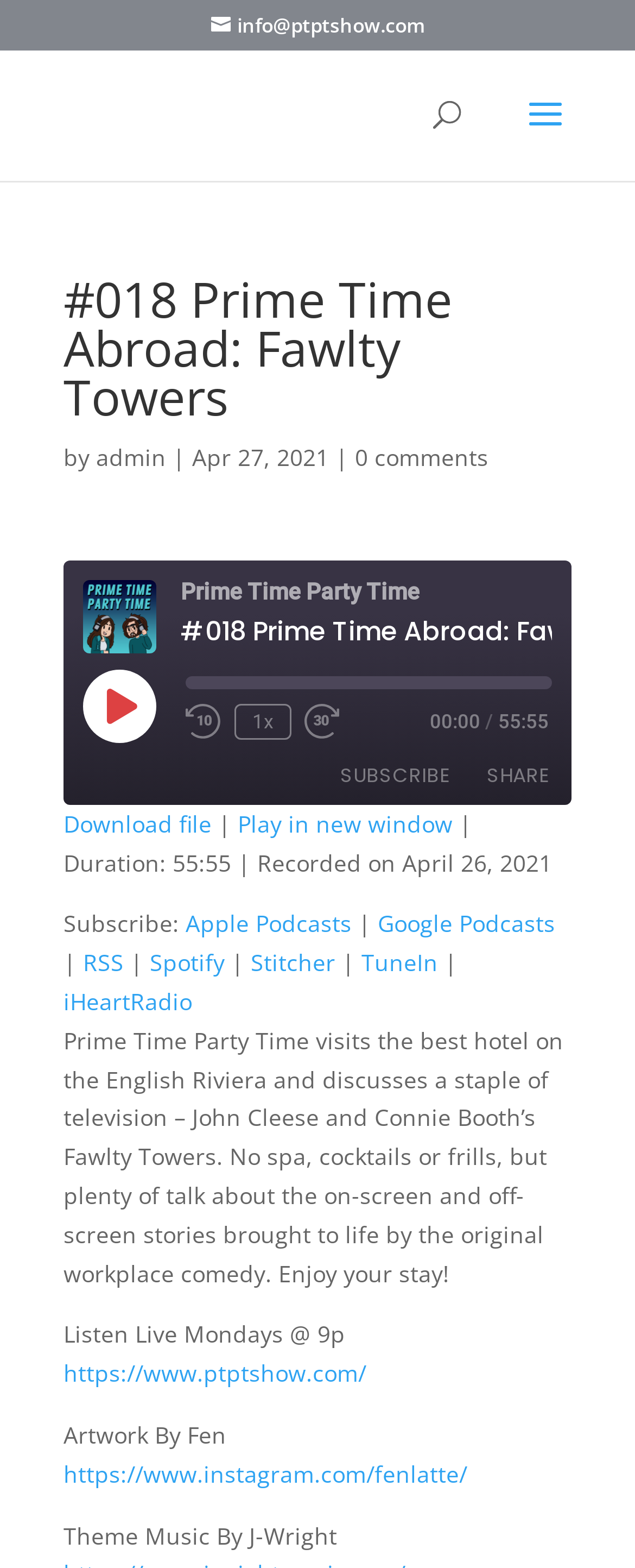What is the duration of the podcast episode?
Please answer the question as detailed as possible based on the image.

The duration of the podcast episode is mentioned in the webpage as 'Duration: 55:55', which indicates that the episode is 55 minutes and 55 seconds long.